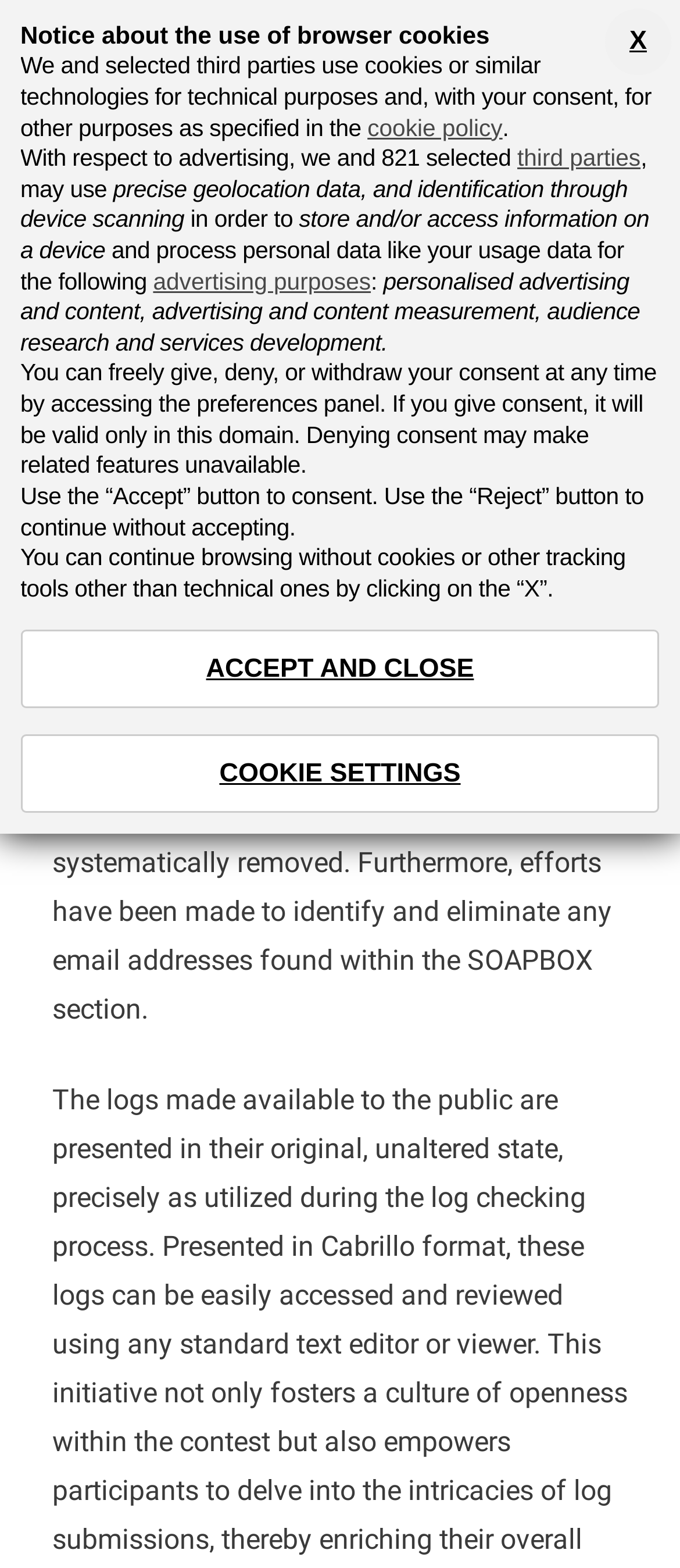Identify the bounding box for the element characterized by the following description: "Cookie settings".

[0.03, 0.469, 0.97, 0.519]